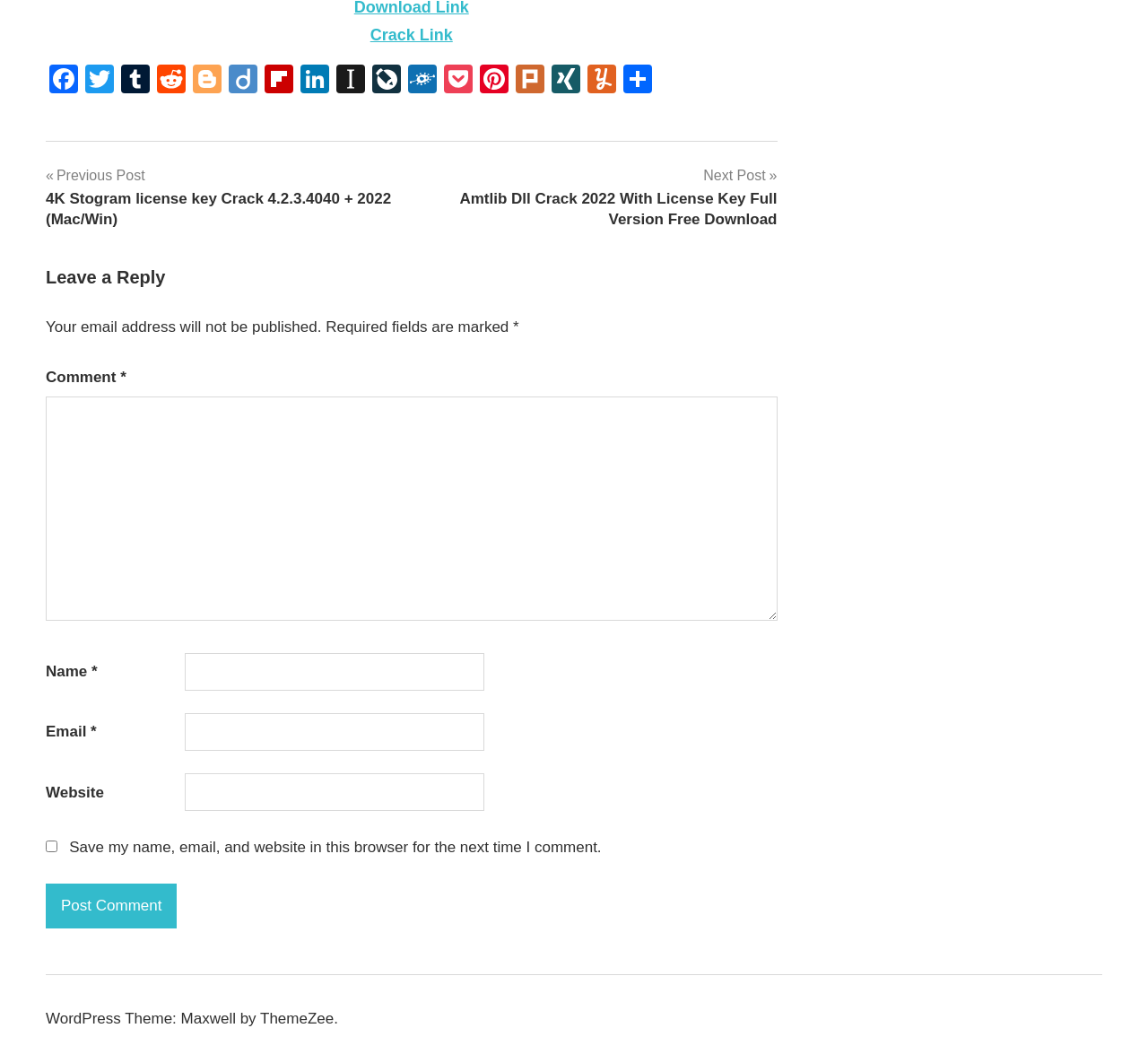Provide a single word or phrase answer to the question: 
What is the topic of the previous post?

4K Stogram license key Crack